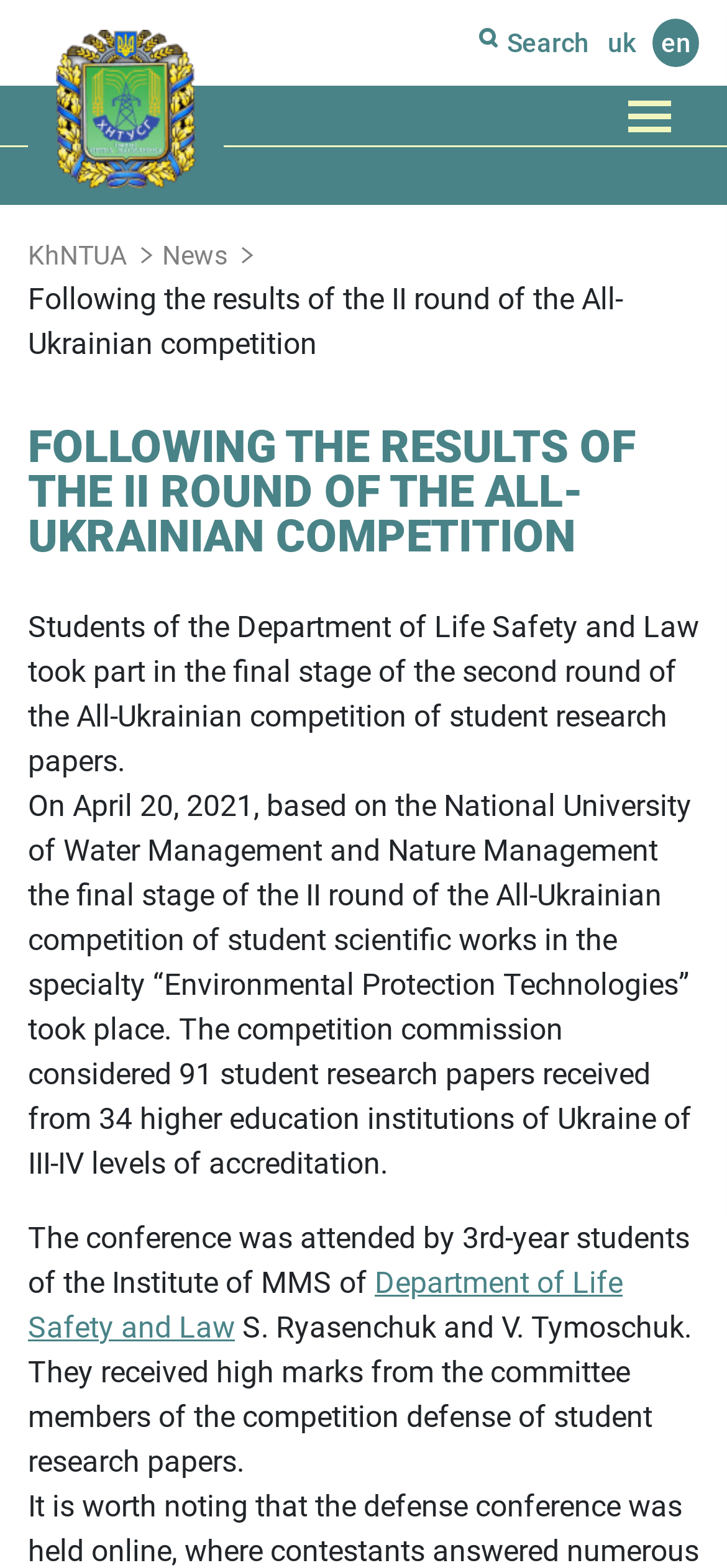Please use the details from the image to answer the following question comprehensively:
How many student research papers were received?

The number of student research papers received can be found in the StaticText element with the text 'The competition commission considered 91 student research papers received from 34 higher education institutions of Ukraine of III-IV levels of accreditation.'